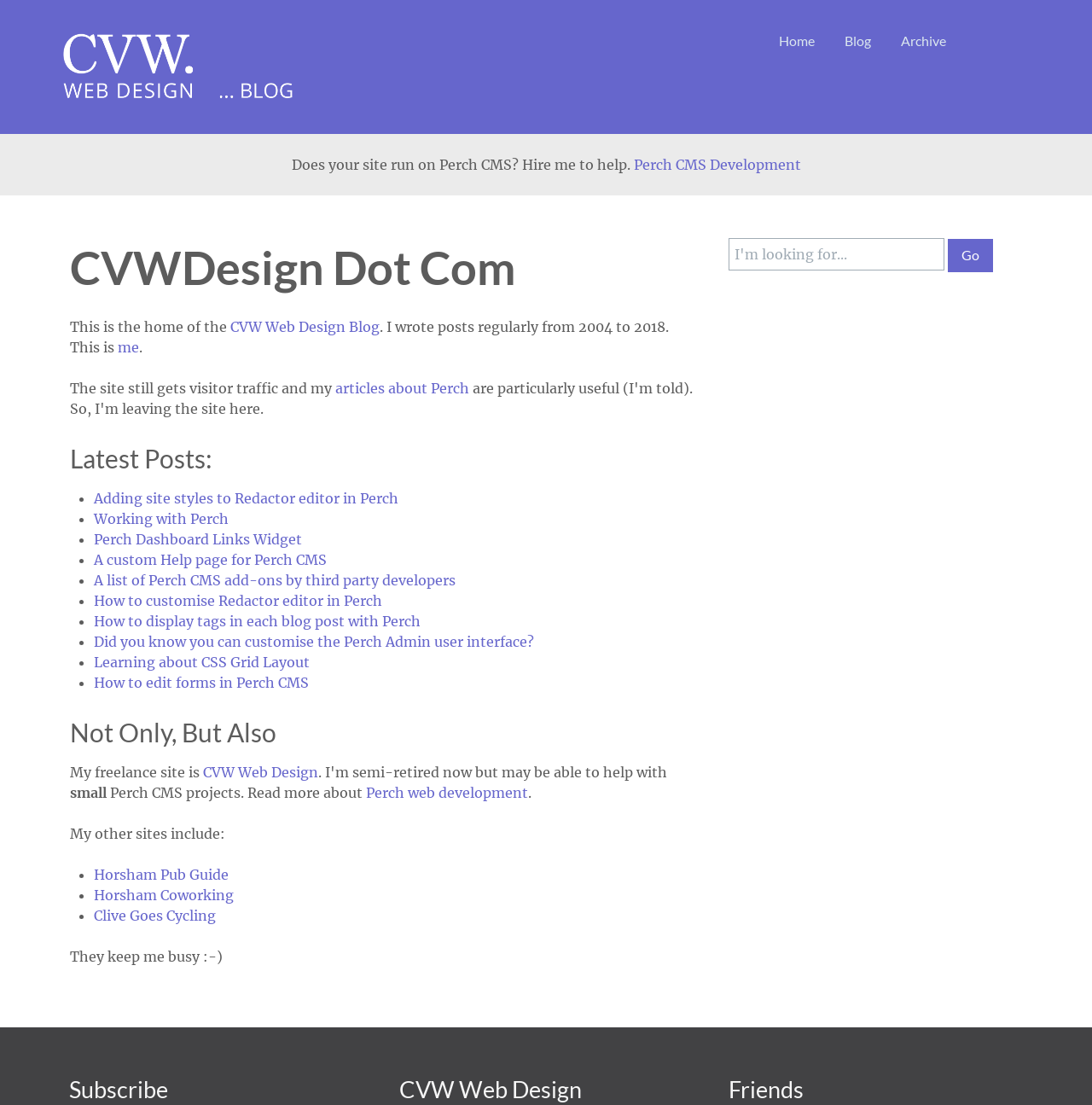What is the freelancer's location?
Look at the image and construct a detailed response to the question.

I found the answer by looking at the top-left corner of the webpage, where I found the text 'Web design blog, development, freelancer, Horsham, Sussex'. This text suggests that the freelancer is based in Horsham, Sussex.